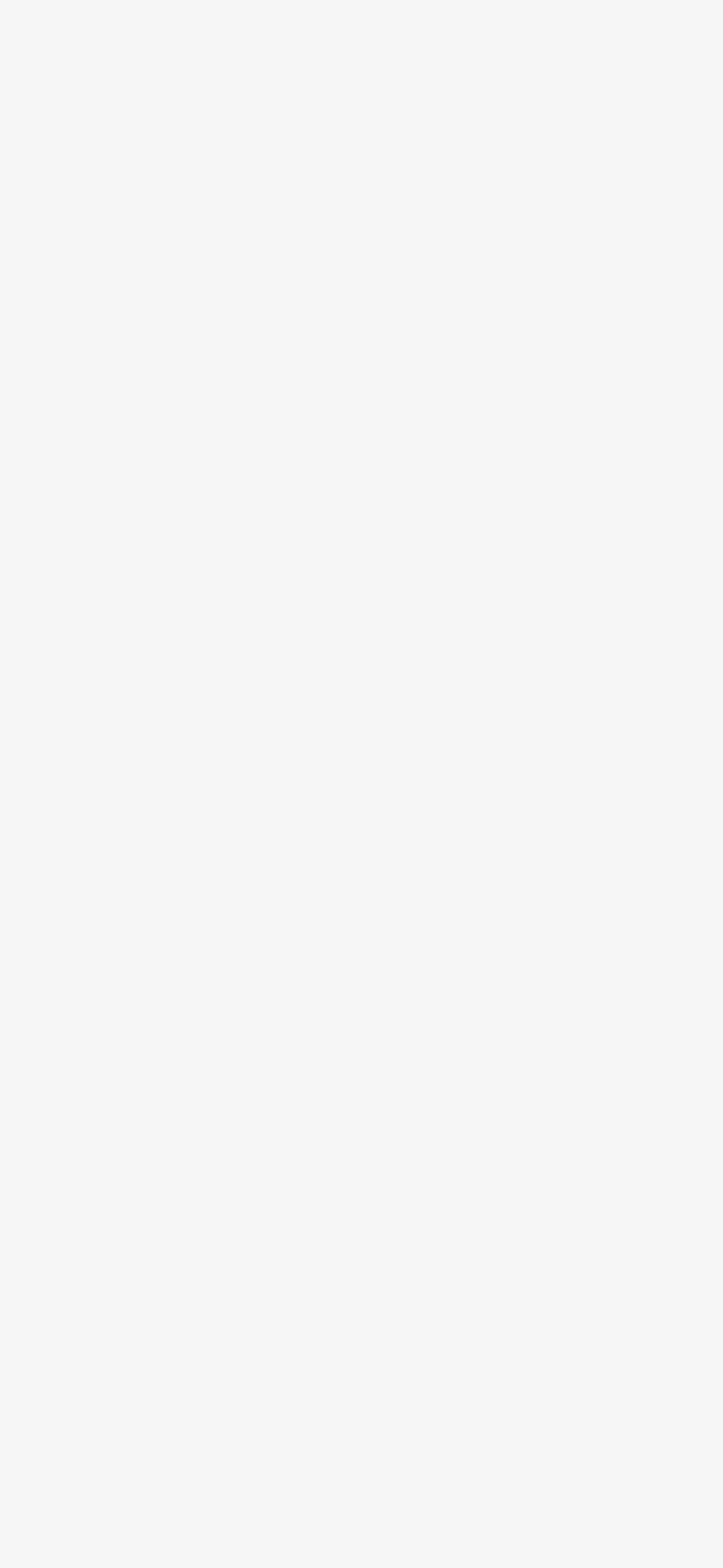Answer the following inquiry with a single word or phrase:
How many links are there on this webpage?

15